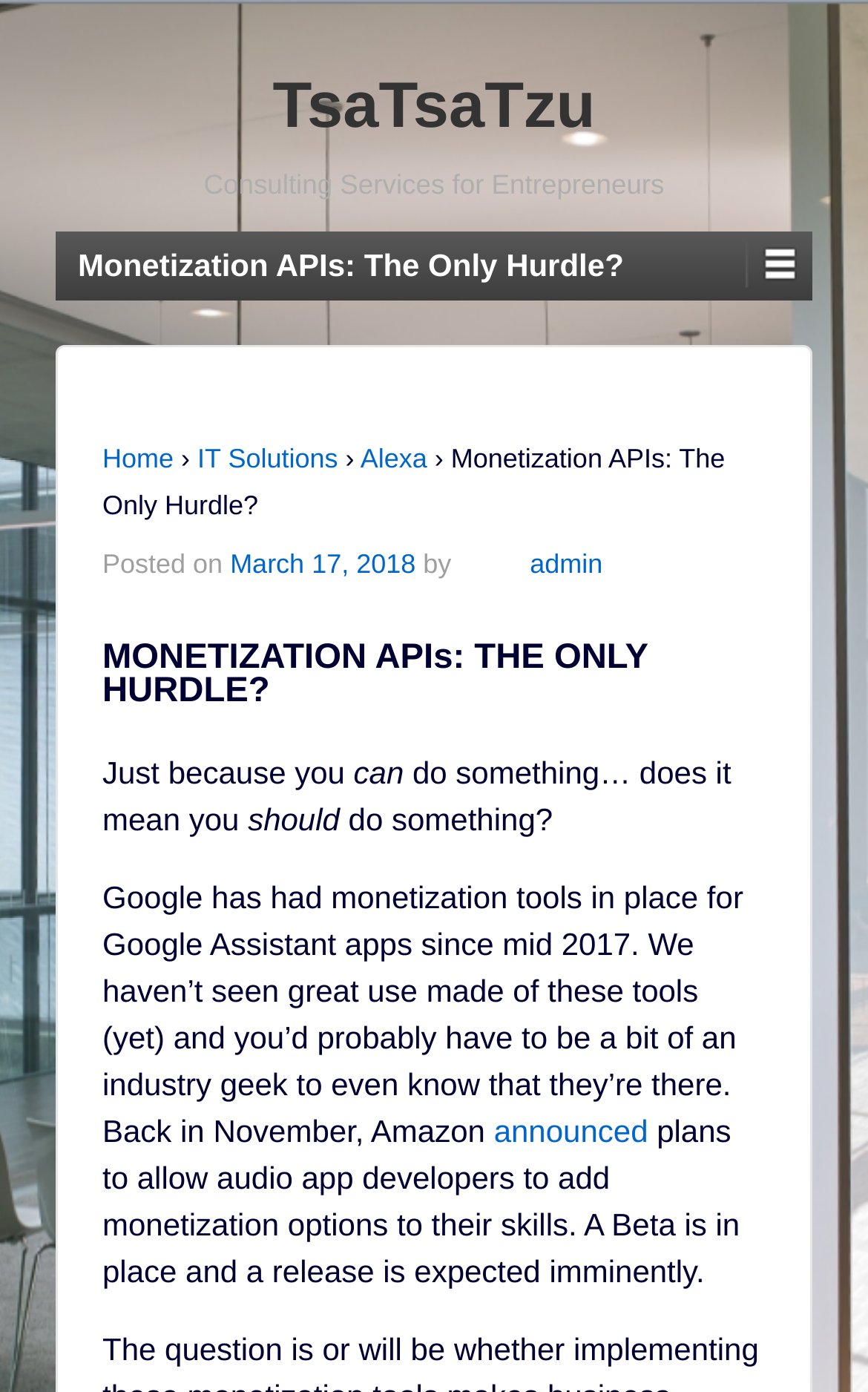Please locate the bounding box coordinates of the element that needs to be clicked to achieve the following instruction: "View the sitemap". The coordinates should be four float numbers between 0 and 1, i.e., [left, top, right, bottom].

None